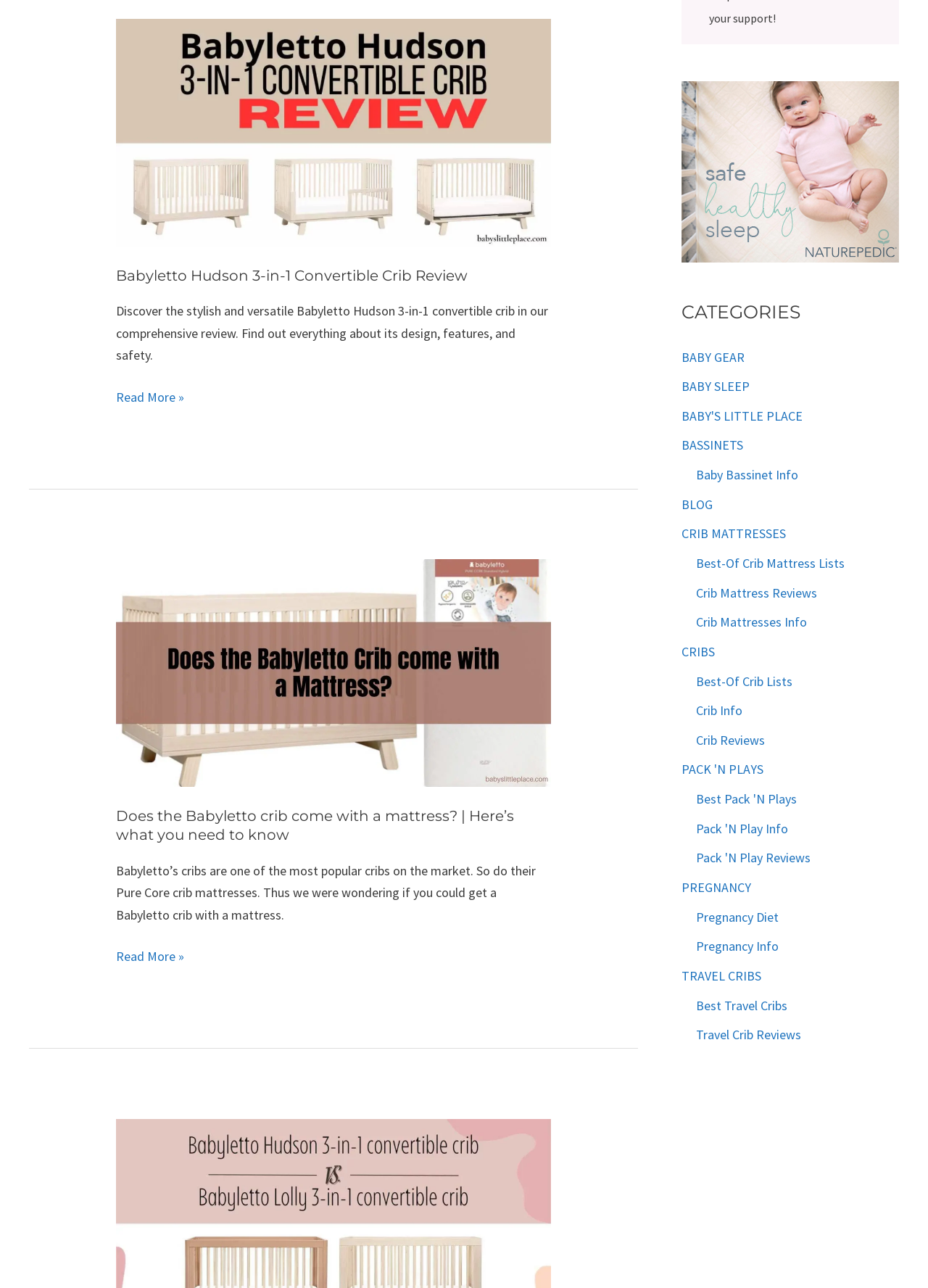Identify the bounding box of the UI element that matches this description: "BABY'S LITTLE PLACE".

[0.734, 0.316, 0.865, 0.329]